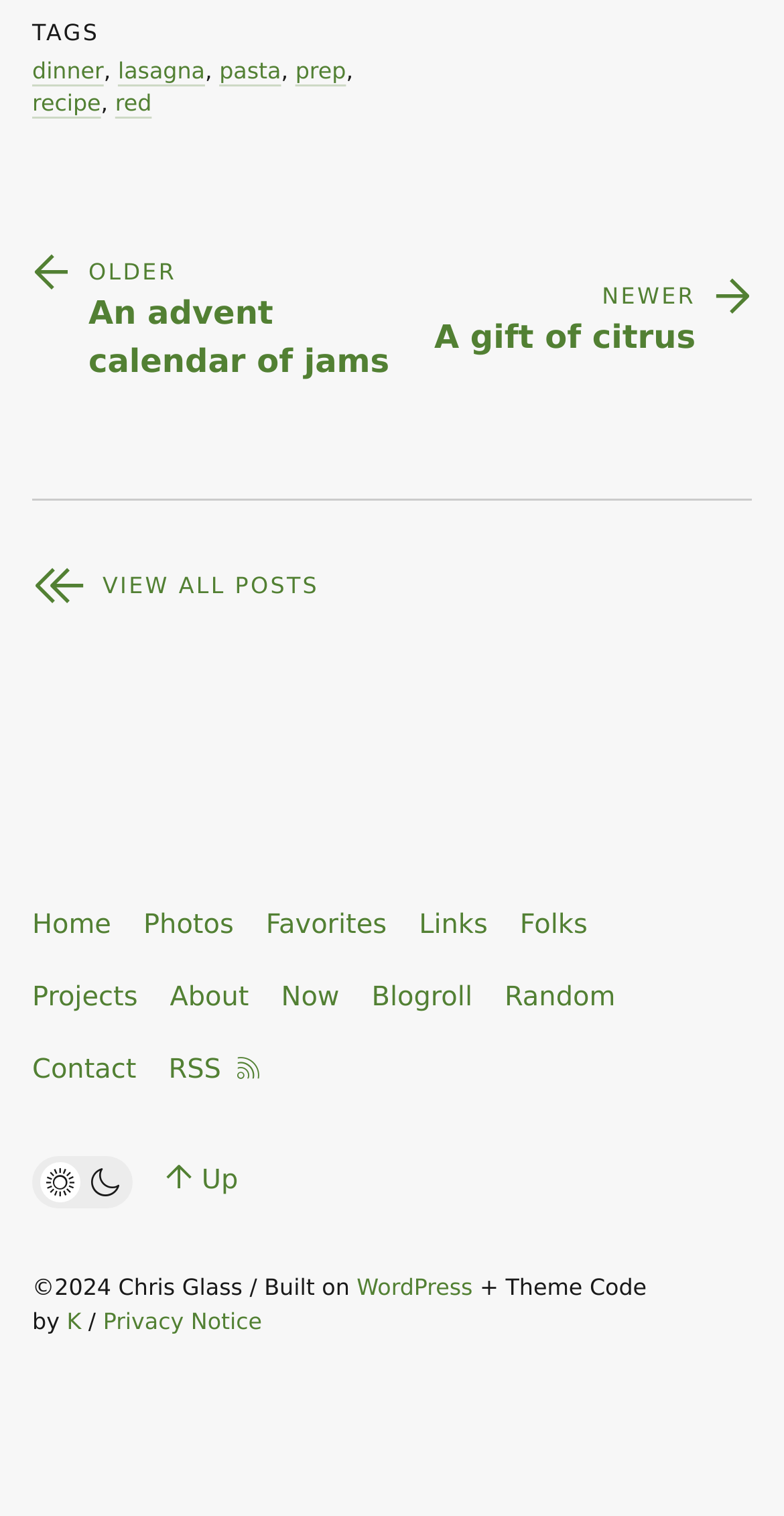Identify the bounding box coordinates for the element that needs to be clicked to fulfill this instruction: "Subscribe to the journal". Provide the coordinates in the format of four float numbers between 0 and 1: [left, top, right, bottom].

None